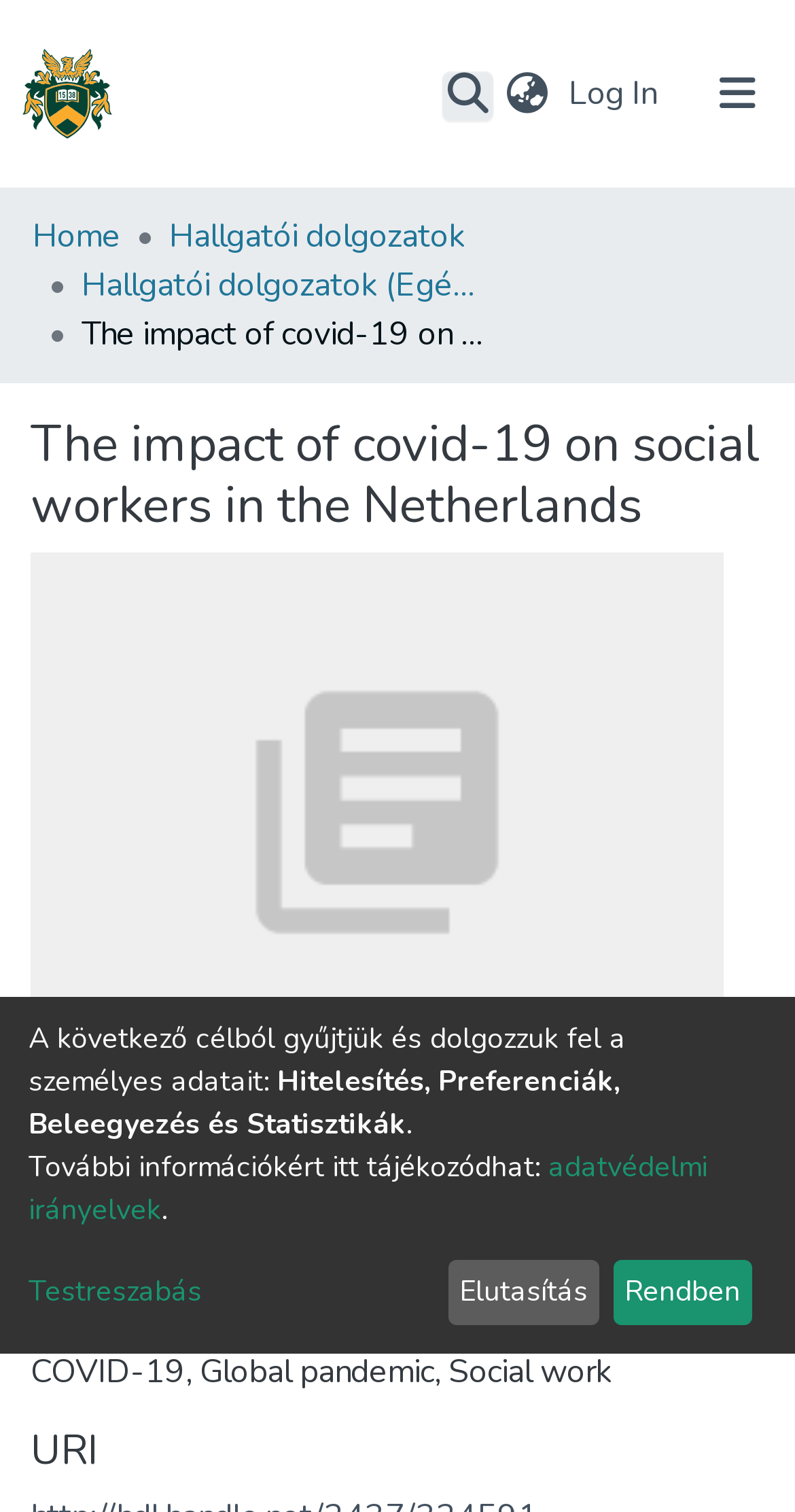Using the information in the image, could you please answer the following question in detail:
How many authors are listed?

I found a heading 'Authors' and below it, there is a link 'Al sakka, Eman', which suggests that there is only one author listed.